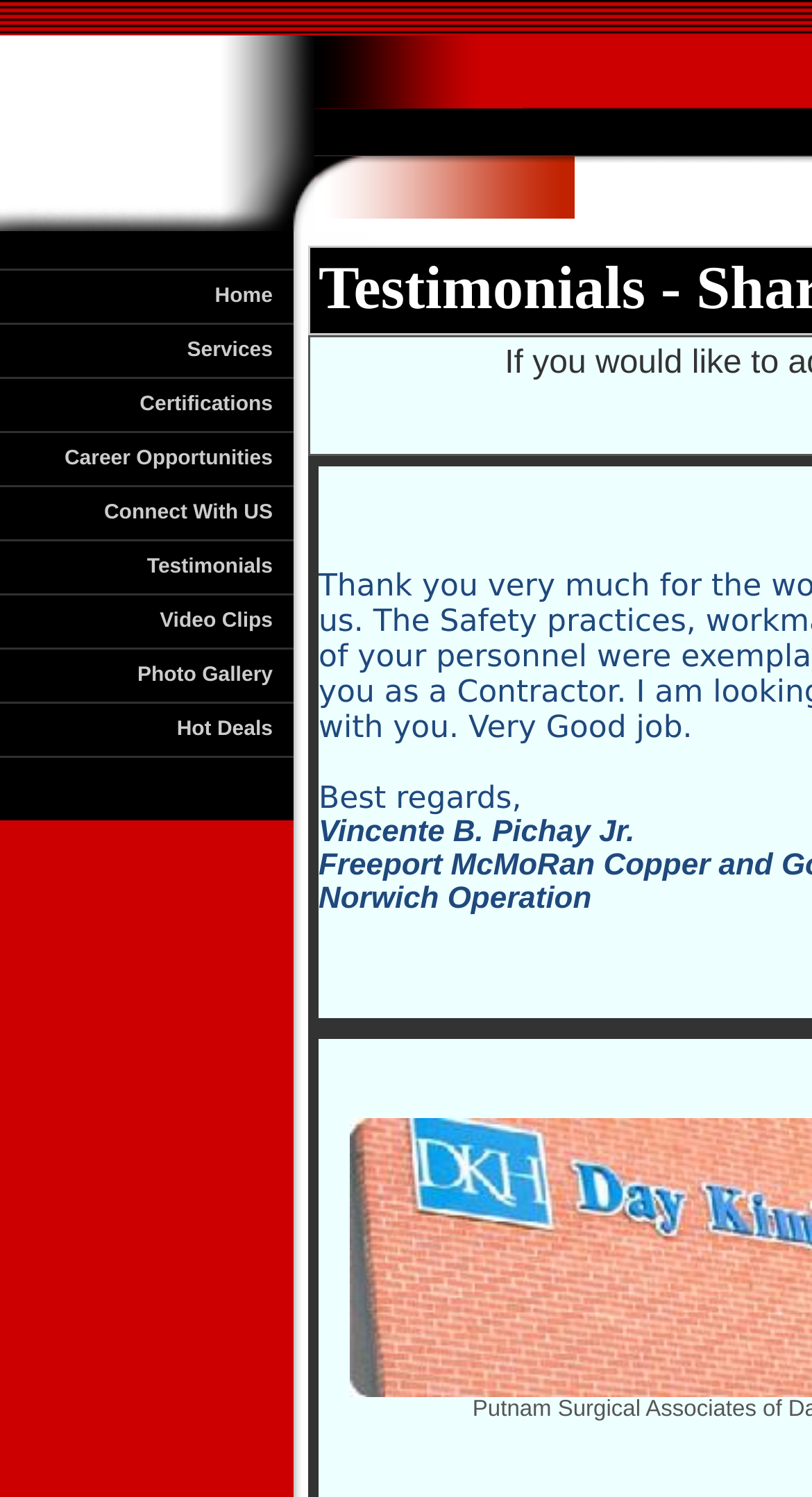What is the main navigation menu?
Refer to the image and give a detailed answer to the query.

The main navigation menu is located at the top of the webpage and consists of links to different sections of the website, including Home, Services, Certifications, Career Opportunities, Connect With US, Testimonials, Video Clips, Photo Gallery, and Hot Deals.